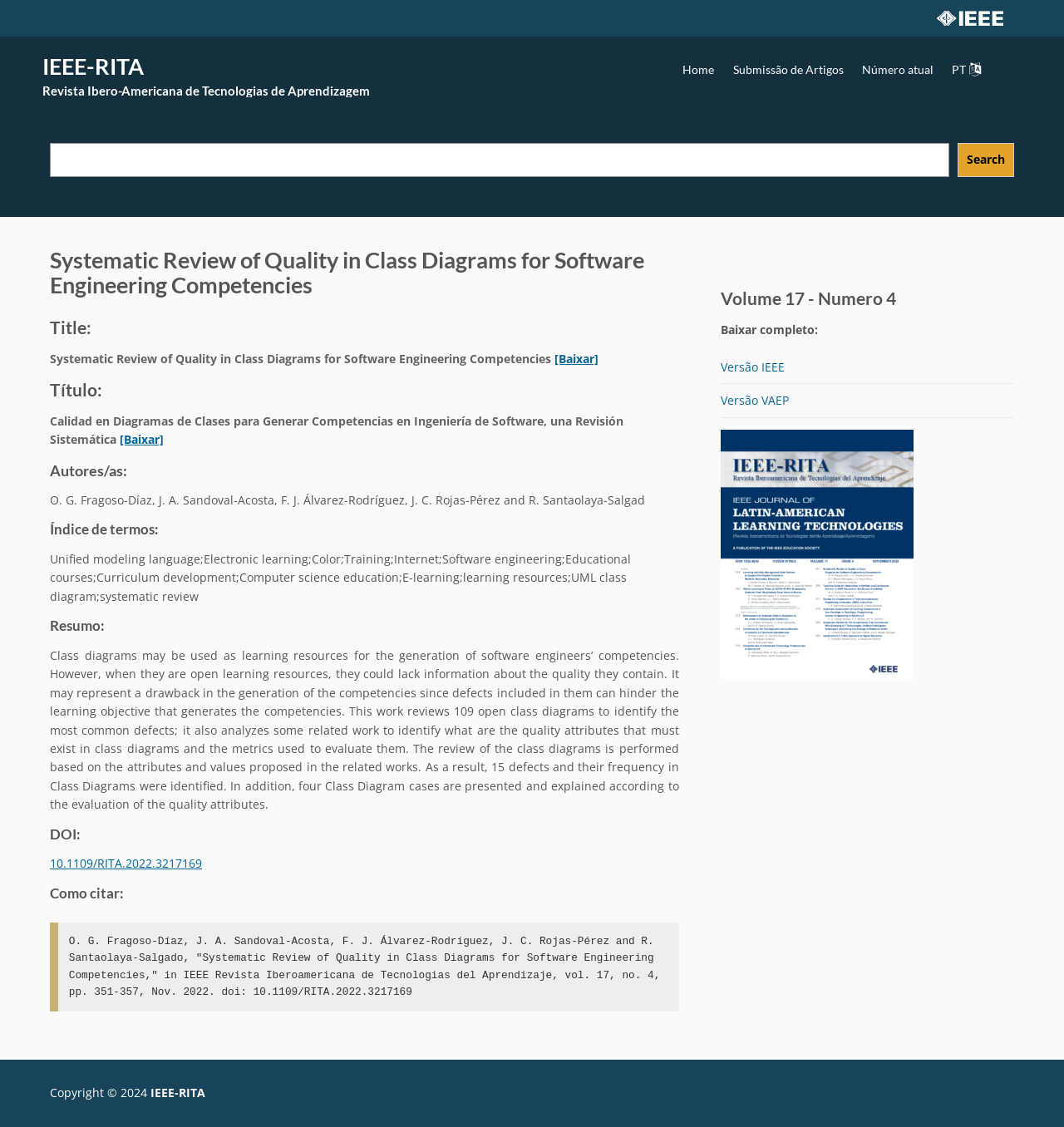Determine the bounding box coordinates of the section I need to click to execute the following instruction: "Download the article". Provide the coordinates as four float numbers between 0 and 1, i.e., [left, top, right, bottom].

[0.521, 0.311, 0.562, 0.325]